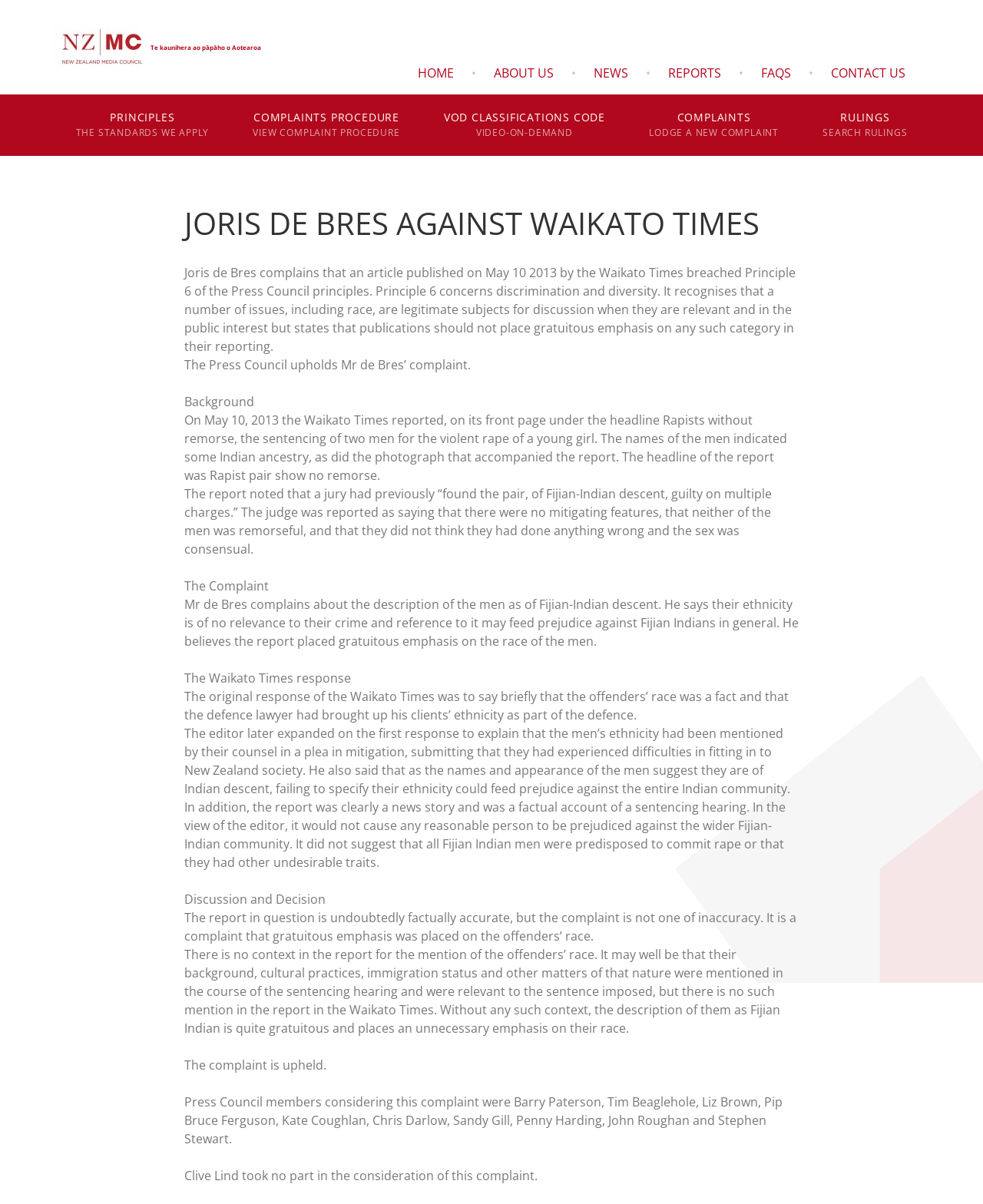Describe the entire webpage, focusing on both content and design.

This webpage is about a complaint case handled by the New Zealand Media Council. At the top left corner, there is a New Zealand Media Council logo, which is an image linked to the council's homepage. Above the logo, there are several navigation links, including "CONTACT US", "FAQS", "REPORTS", "NEWS", "ABOUT US", and "HOME", arranged from right to left.

Below the navigation links, there are two sections of links. The first section has links to "PRINCIPLES THE STANDARDS WE APPLY", "COMPLAINTS PROCEDURE VIEW COMPLAINT PROCEDURE", "VOD CLASSIFICATIONS CODE VIDEO-ON-DEMAND", "COMPLAINTS LODGE A NEW COMPLAINT", and "RULINGS SEARCH RULINGS". The second section has a heading "JORIS DE BRES AGAINST WAIKATO TIMES" and is the main content of the webpage.

The main content is a detailed report of a complaint case, which includes the complaint, the response from the Waikato Times, and the discussion and decision of the Press Council. The report is divided into several sections, including "Background", "The Complaint", "The Waikato Times response", "Discussion and Decision", and the decision of the Press Council members. The text is arranged in a single column, with headings and paragraphs clearly separated.

There are no images in the main content, except for the New Zealand Media Council logo at the top left corner. The webpage has a simple and clean layout, with a focus on presenting the detailed report of the complaint case.